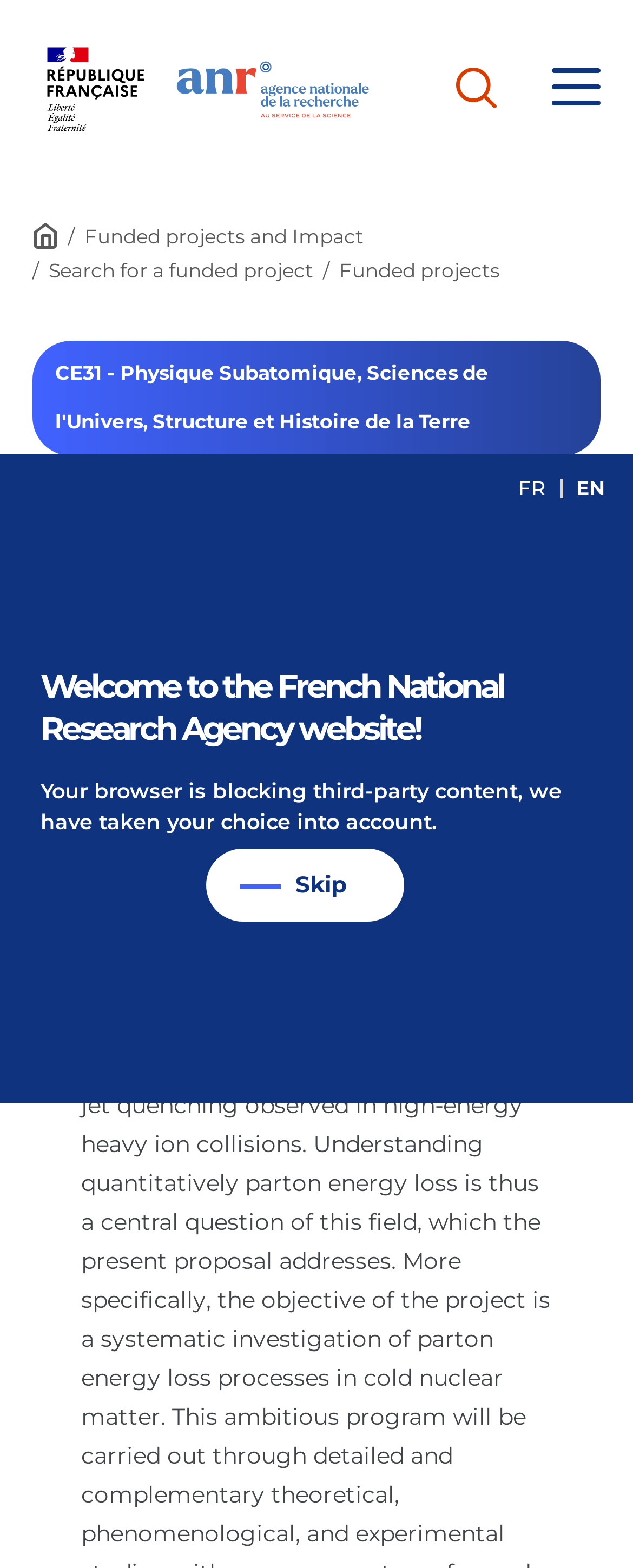Find the UI element described as: "FR" and predict its bounding box coordinates. Ensure the coordinates are four float numbers between 0 and 1, [left, top, right, bottom].

[0.819, 0.303, 0.862, 0.319]